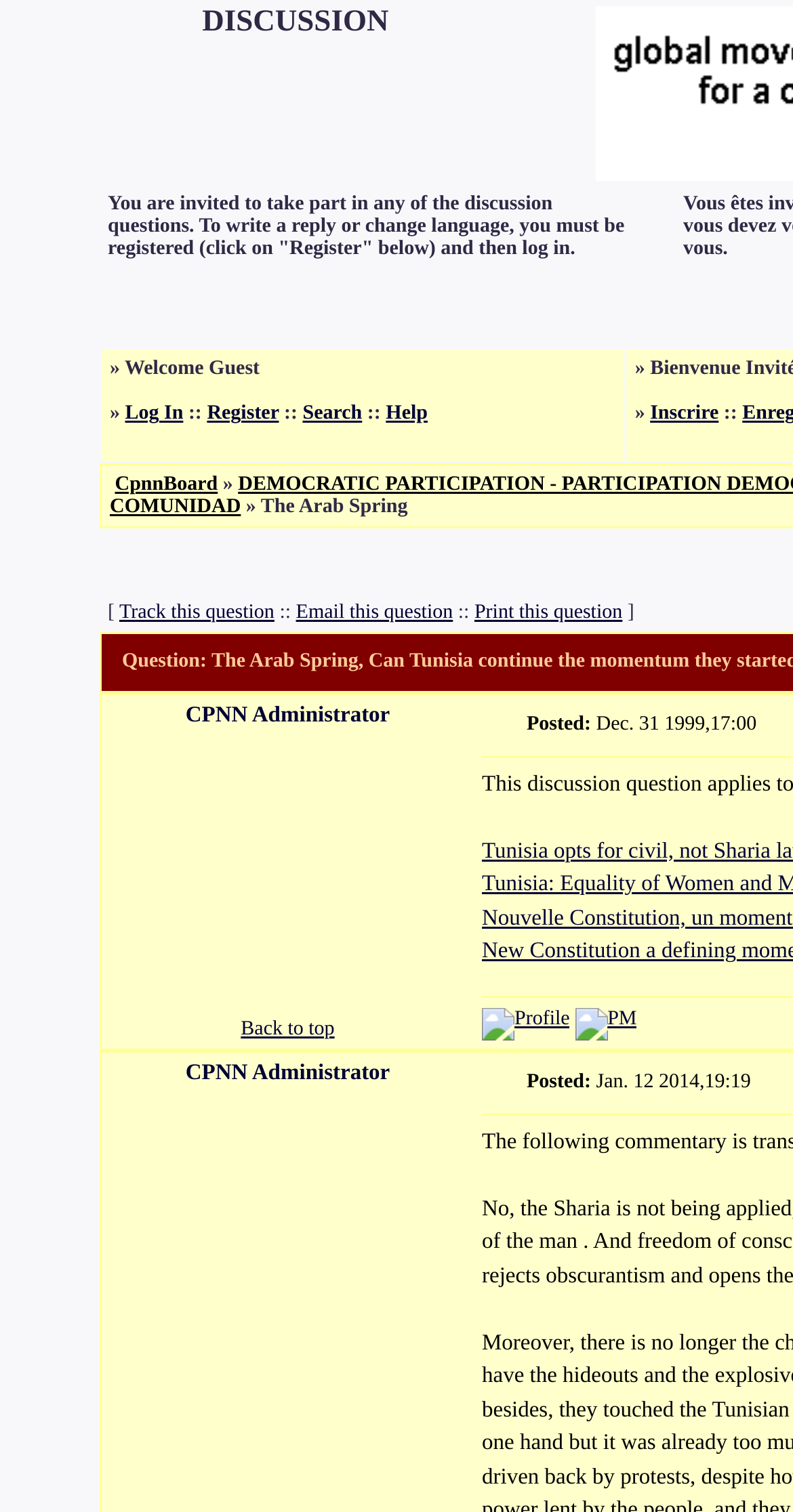Show the bounding box coordinates for the HTML element as described: "Log In".

[0.158, 0.267, 0.231, 0.281]